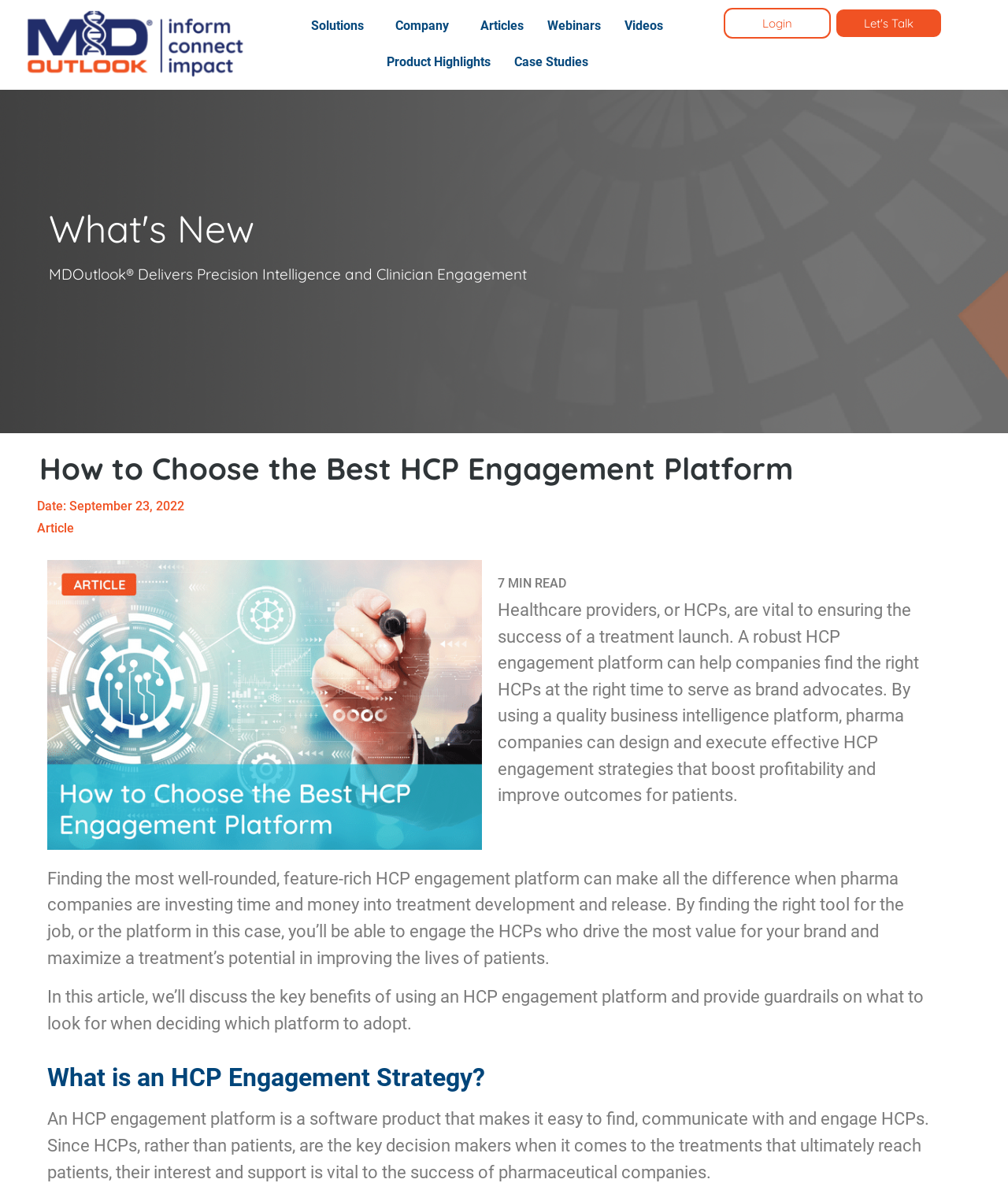Please find the bounding box coordinates of the clickable region needed to complete the following instruction: "View shopping cart". The bounding box coordinates must consist of four float numbers between 0 and 1, i.e., [left, top, right, bottom].

None